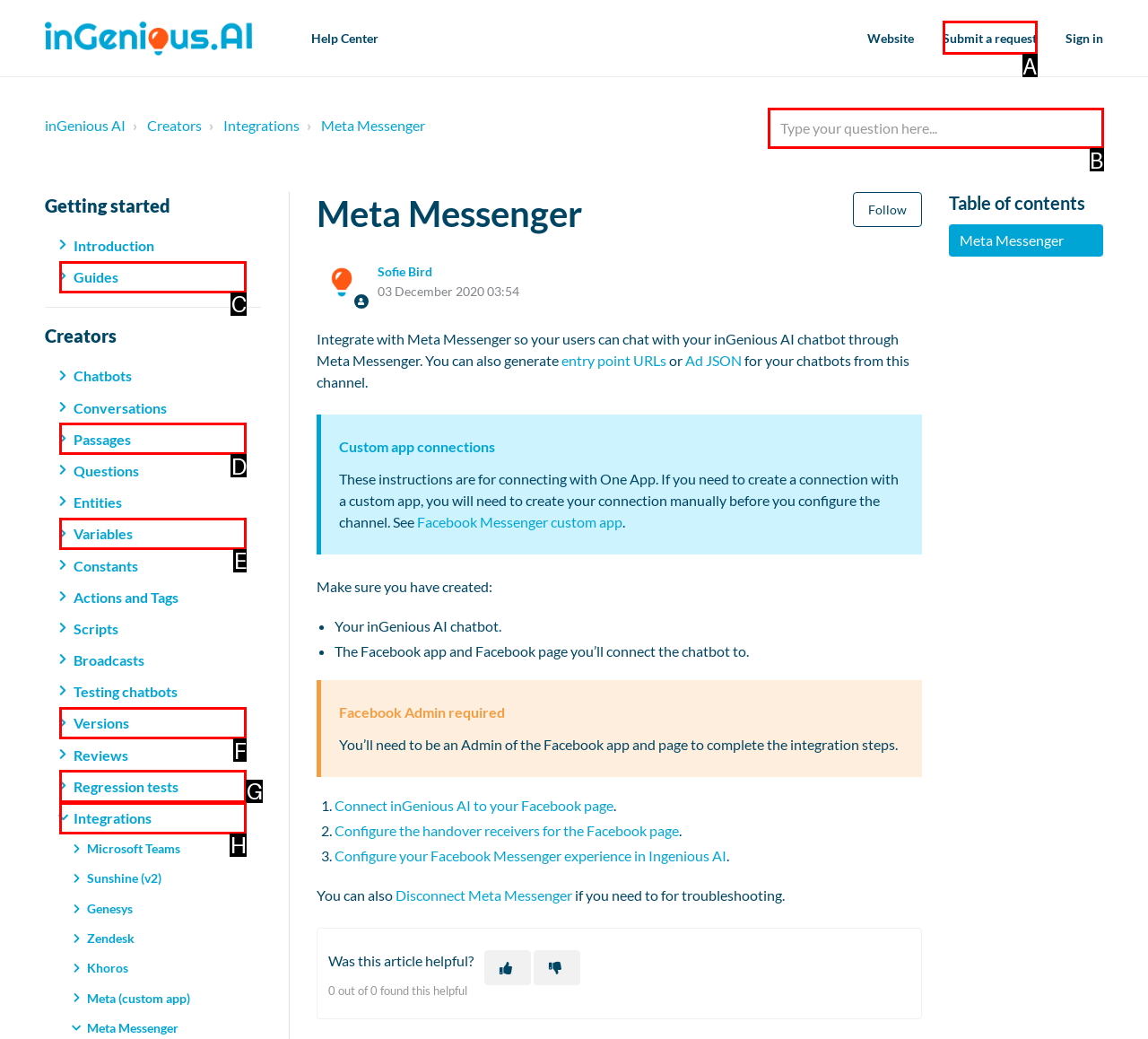Pick the HTML element that should be clicked to execute the task: Search for something
Respond with the letter corresponding to the correct choice.

B